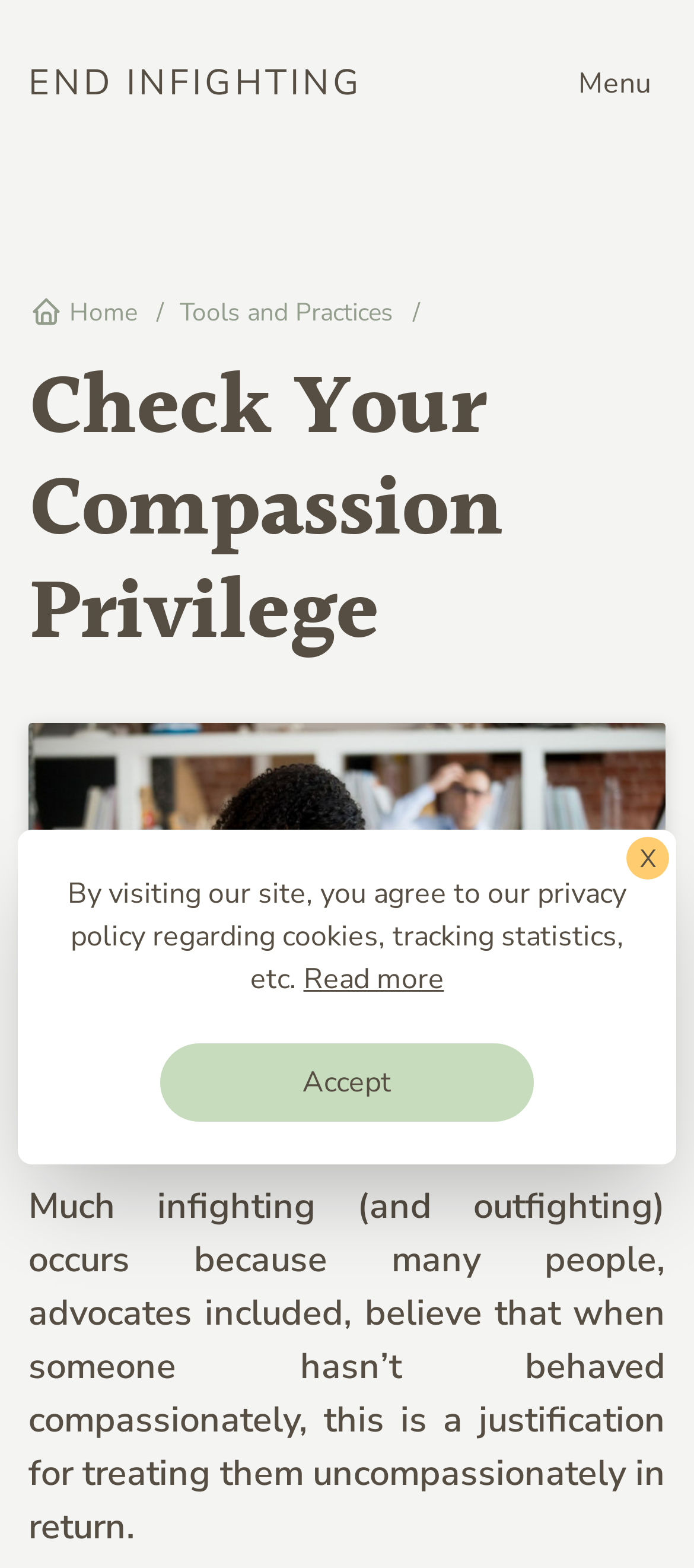Please determine the headline of the webpage and provide its content.

Check Your Compassion Privilege